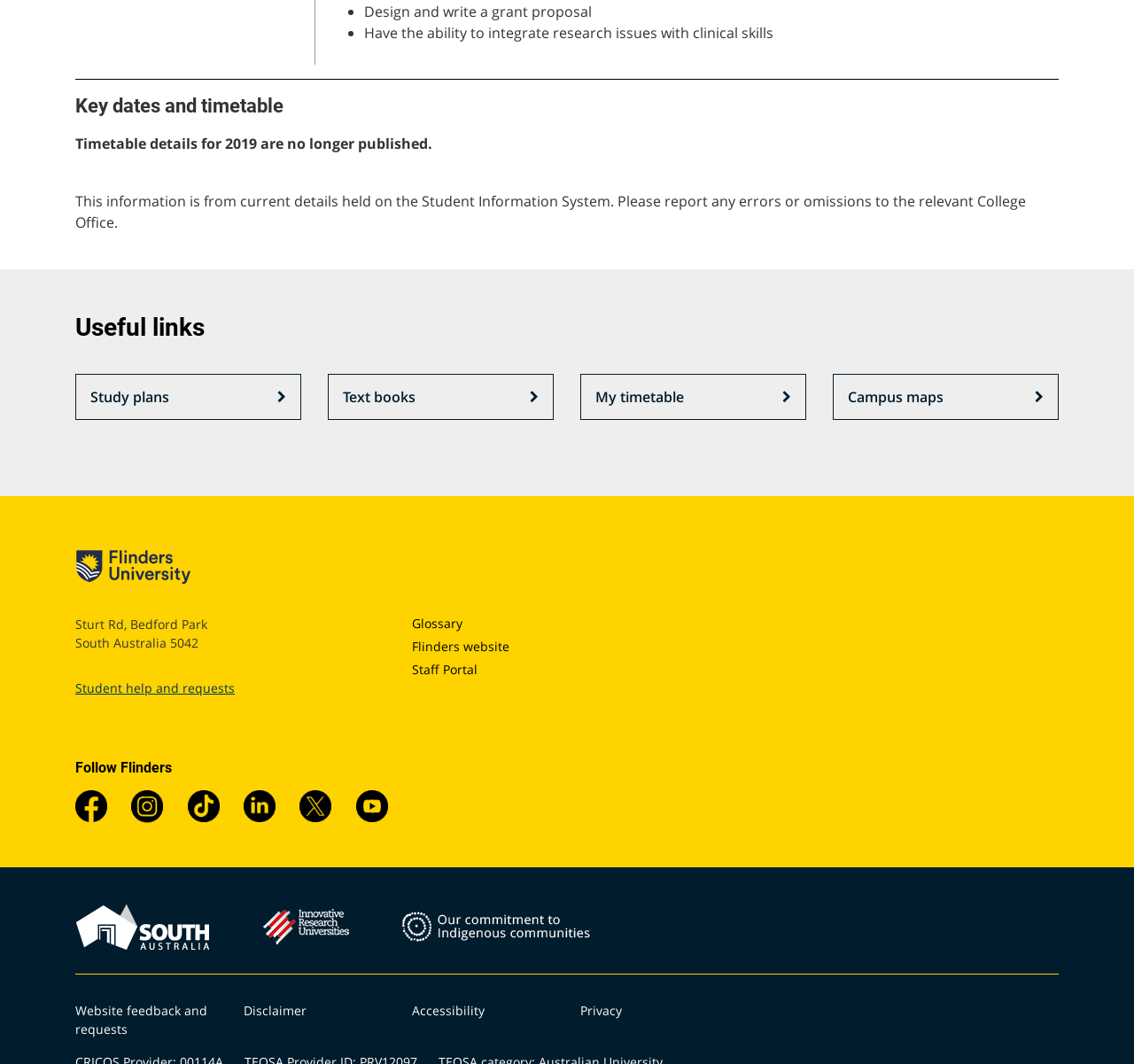What social media platforms does the university have a presence on?
Please analyze the image and answer the question with as much detail as possible.

I found the social media platforms by looking at the link elements in the 'Follow Flinders' section. Each link element has an image element with a description that matches a popular social media platform, such as 'Facebook - Flinders University' or 'Instagram - Flinders University'.